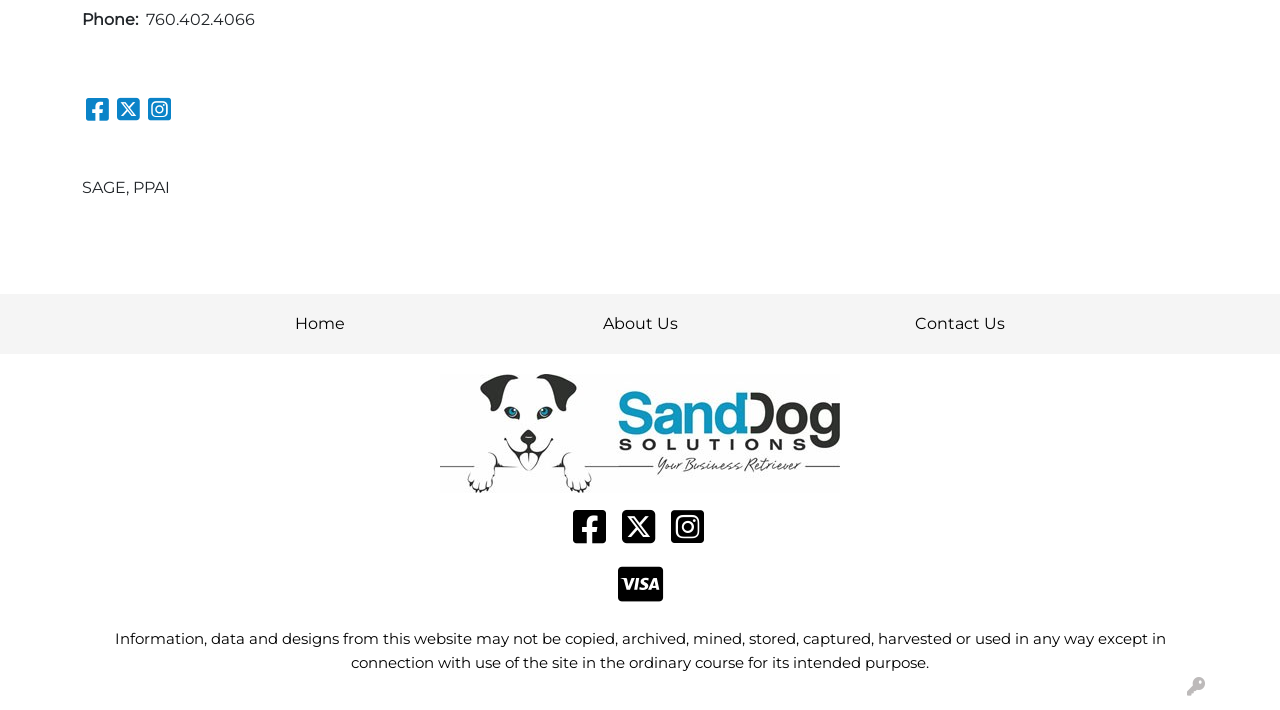Determine the bounding box of the UI component based on this description: "Home". The bounding box coordinates should be four float values between 0 and 1, i.e., [left, top, right, bottom].

[0.134, 0.437, 0.366, 0.476]